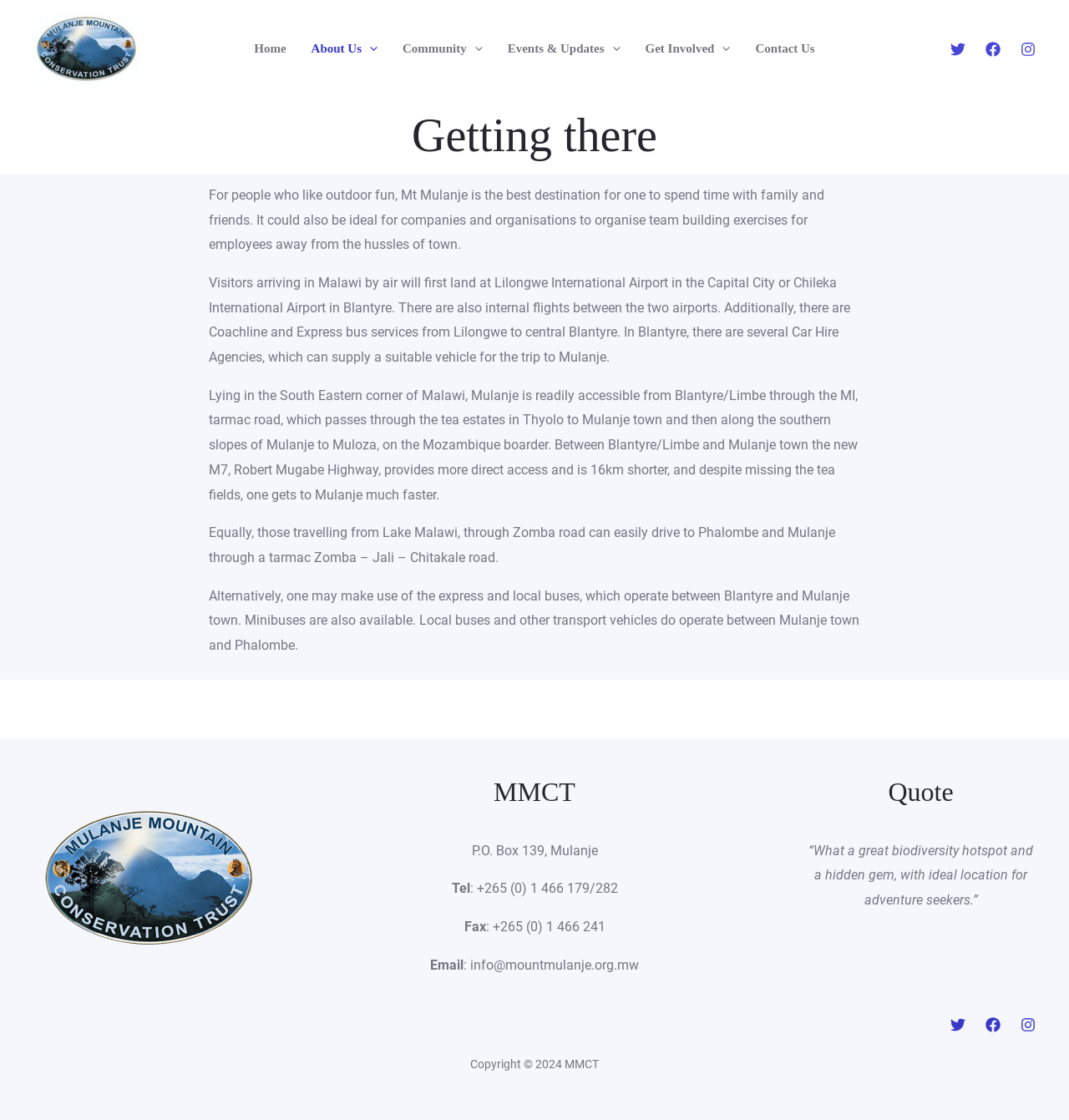What are the social media platforms available?
Please use the image to deliver a detailed and complete answer.

The webpage provides links to MMCT's social media platforms, which are Twitter, Facebook, and Instagram, in the footer section.